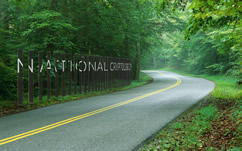What is the condition of the road surface?
Look at the image and respond with a one-word or short phrase answer.

Smooth